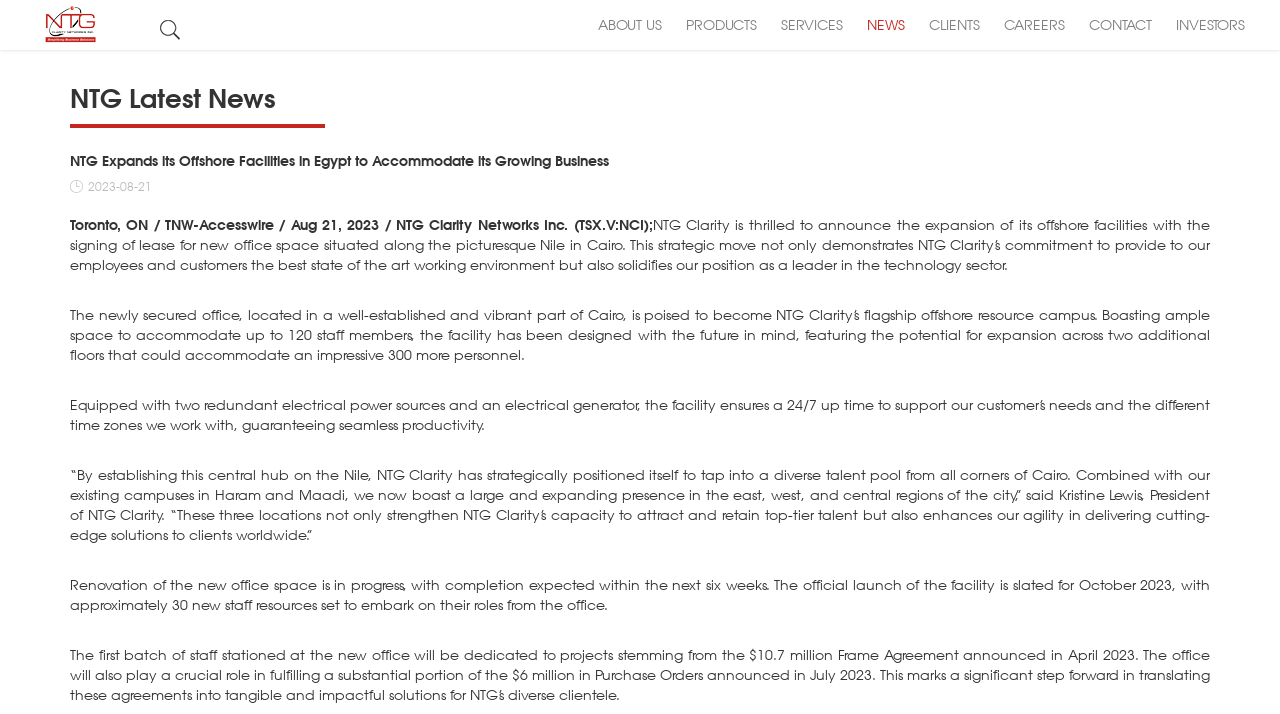Please provide a detailed answer to the question below based on the screenshot: 
Where is the new office located?

I found the location of the new office by reading the text and finding the sentence 'the signing of lease for new office space situated along the picturesque Nile in Cairo.' which explicitly mentions the location as Cairo.